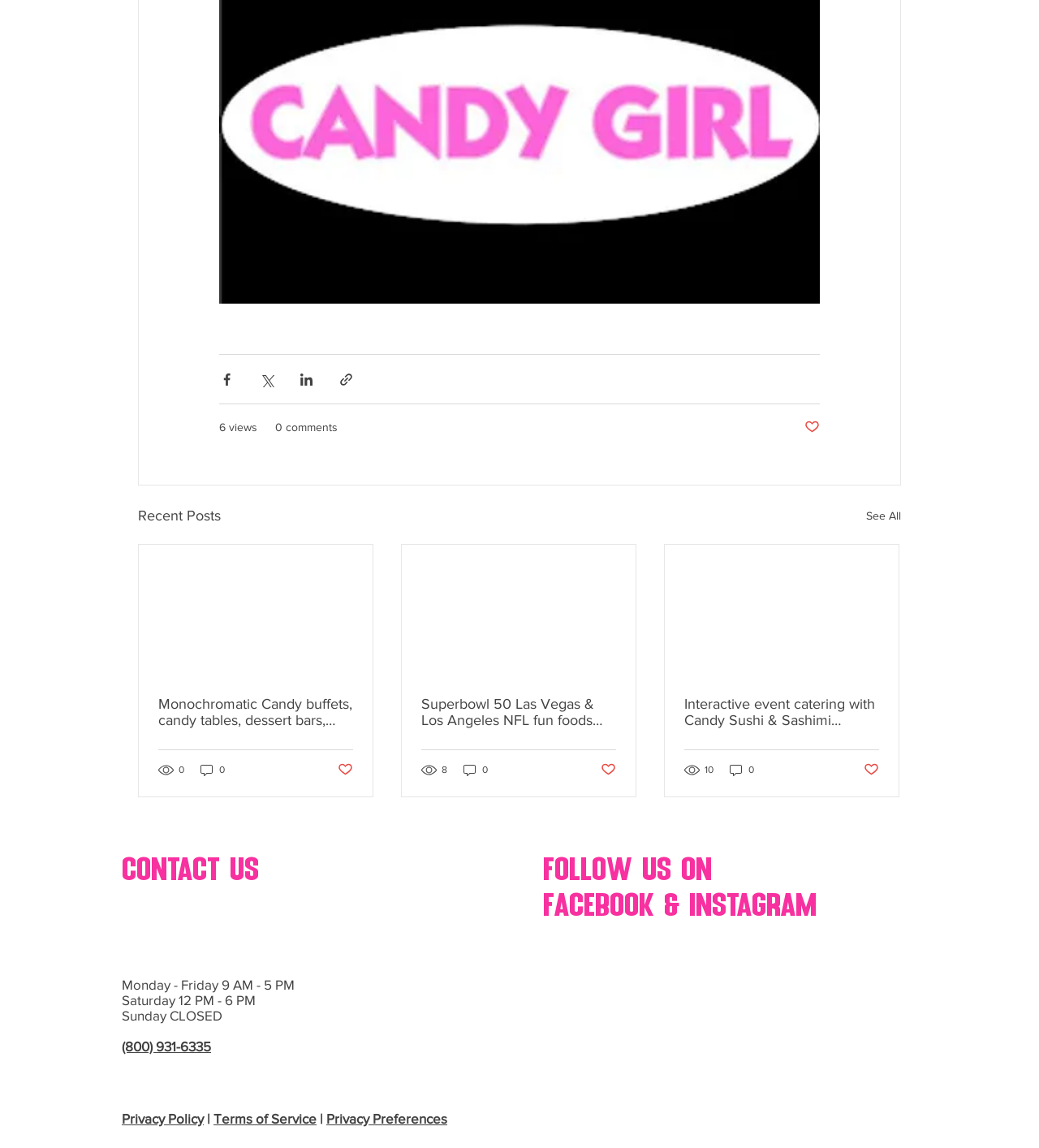Please find the bounding box for the UI element described by: "0".

[0.191, 0.664, 0.218, 0.677]